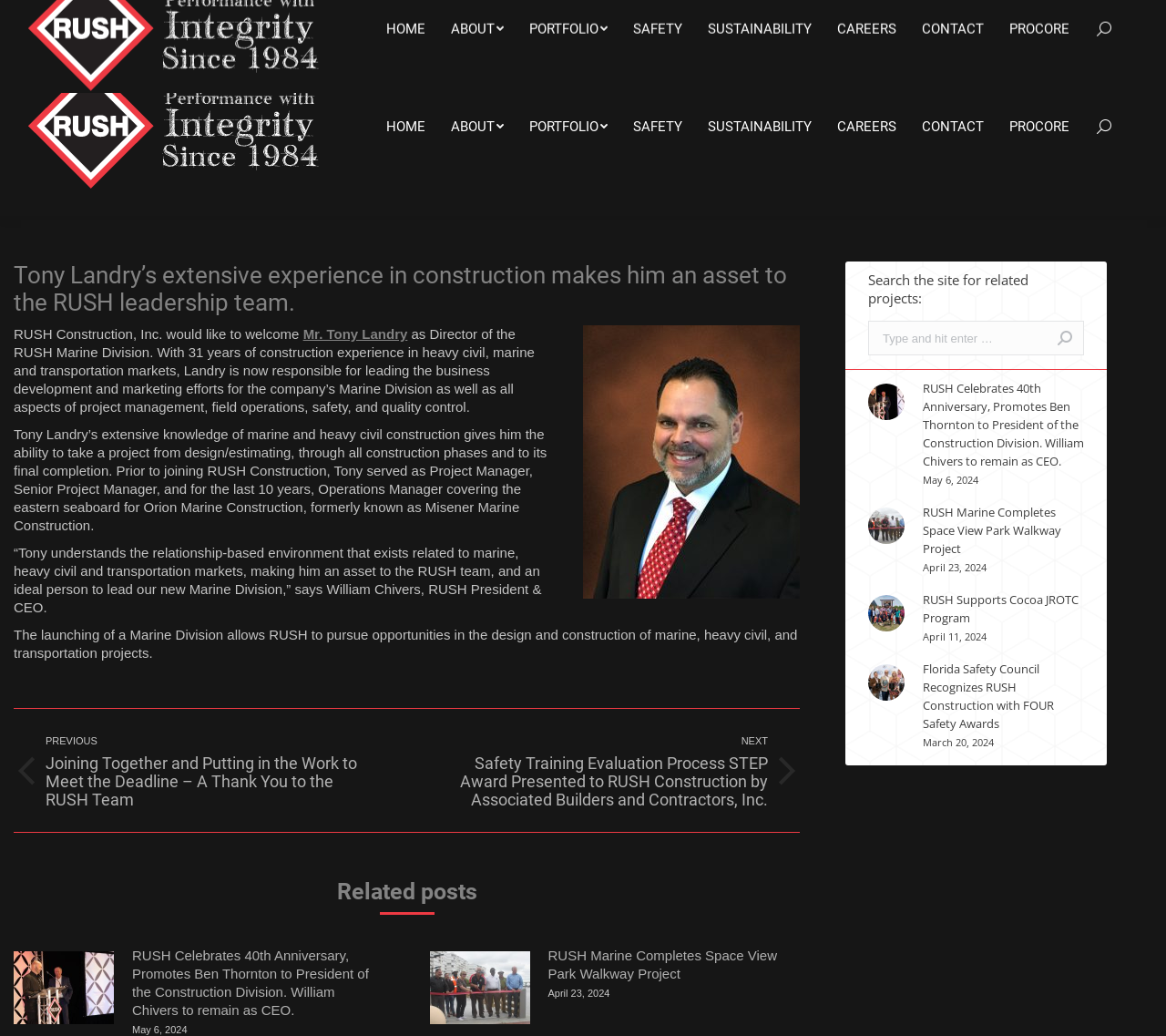Please study the image and answer the question comprehensively:
What is the name of the company where Tony Landry worked before joining RUSH?

According to the webpage, Tony Landry served as Project Manager, Senior Project Manager, and Operations Manager at Orion Marine Construction, formerly known as Misener Marine Construction, before joining RUSH Construction.